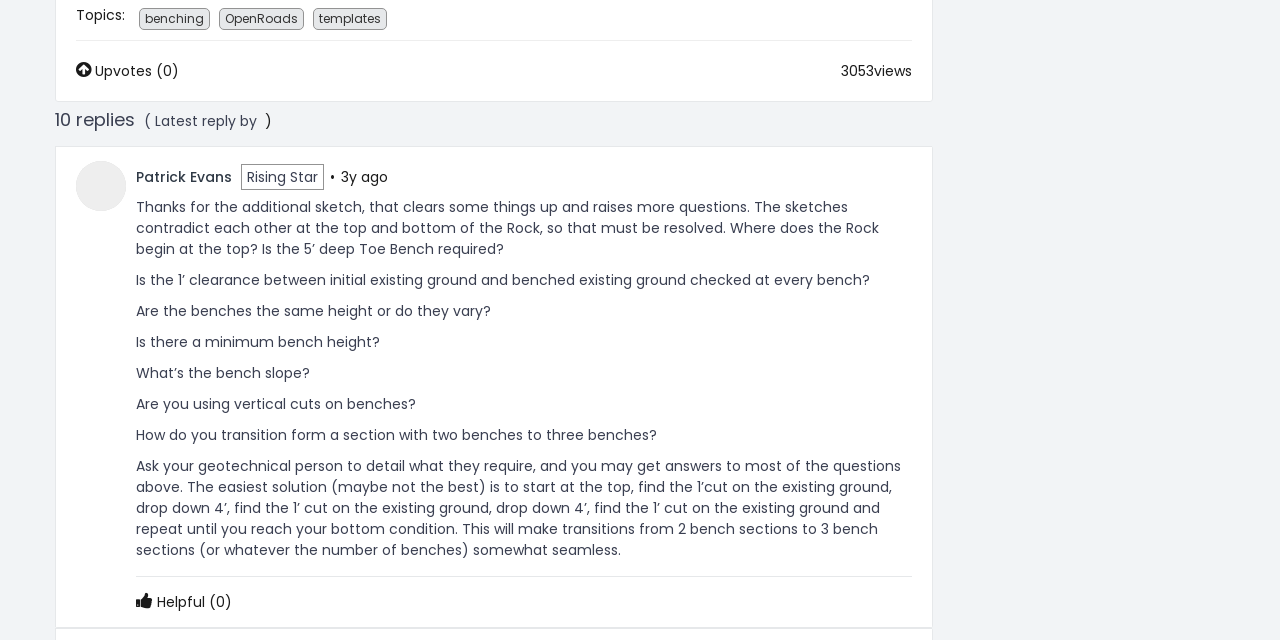Identify and provide the bounding box for the element described by: "templates".

[0.245, 0.013, 0.302, 0.046]